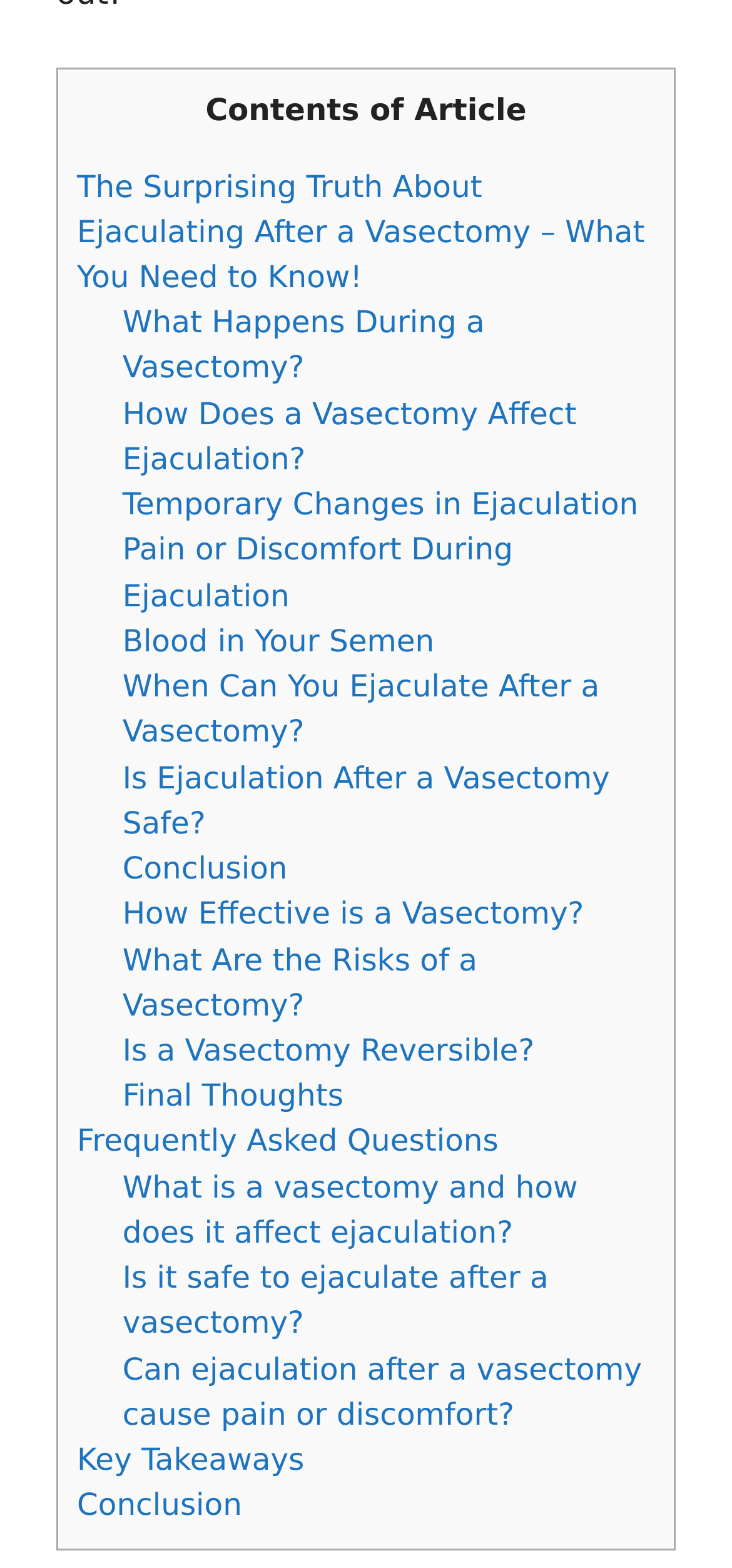Based on the element description May 2023, identify the bounding box coordinates for the UI element. The coordinates should be in the format (top-left x, top-left y, bottom-right x, bottom-right y) and within the 0 to 1 range.

None